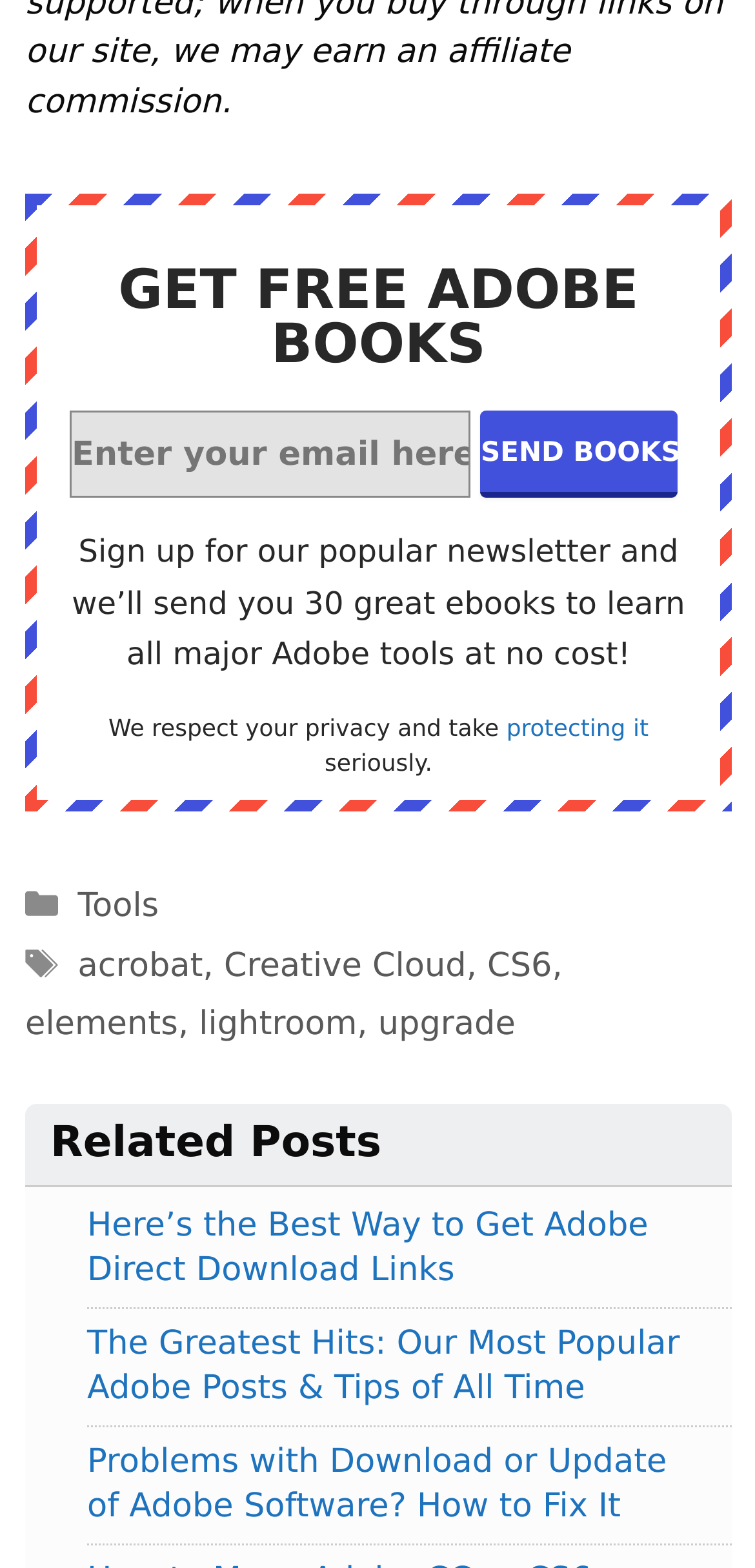Respond with a single word or phrase:
How many categories are listed in the footer?

2